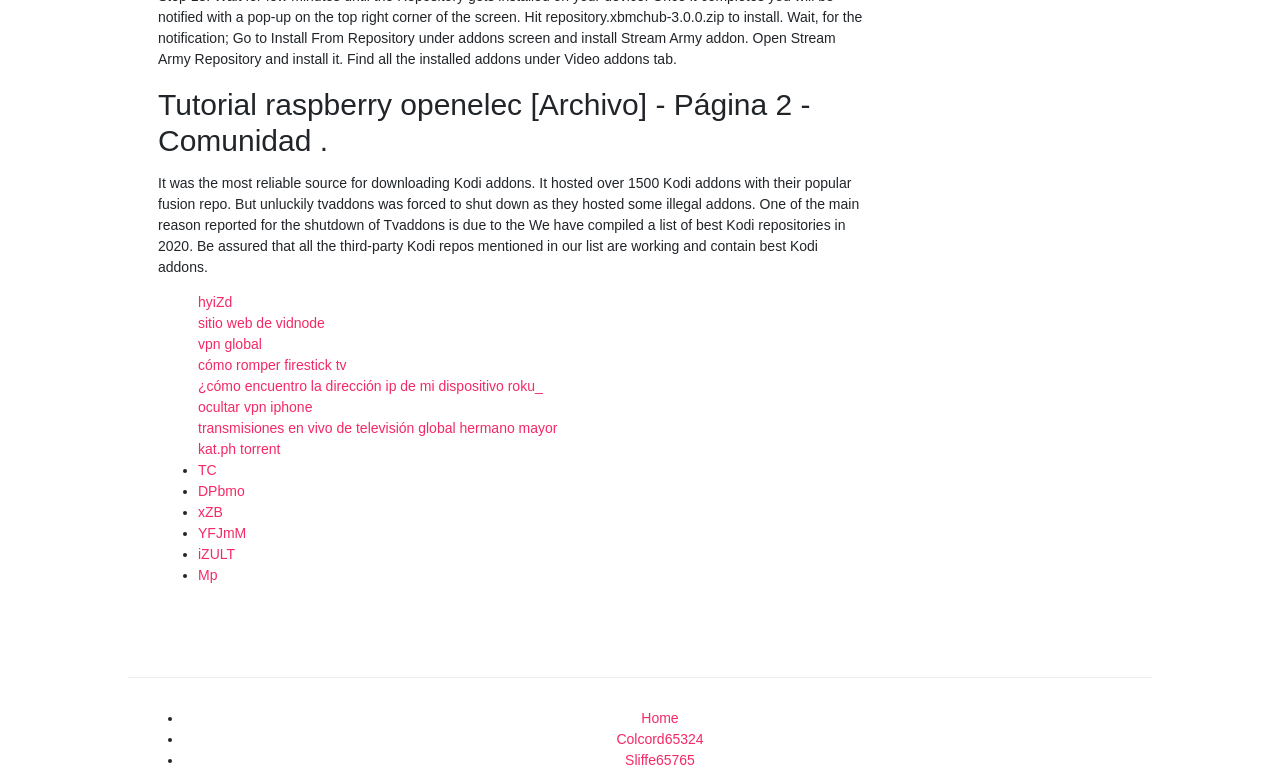Find the bounding box of the web element that fits this description: "Privacy".

None